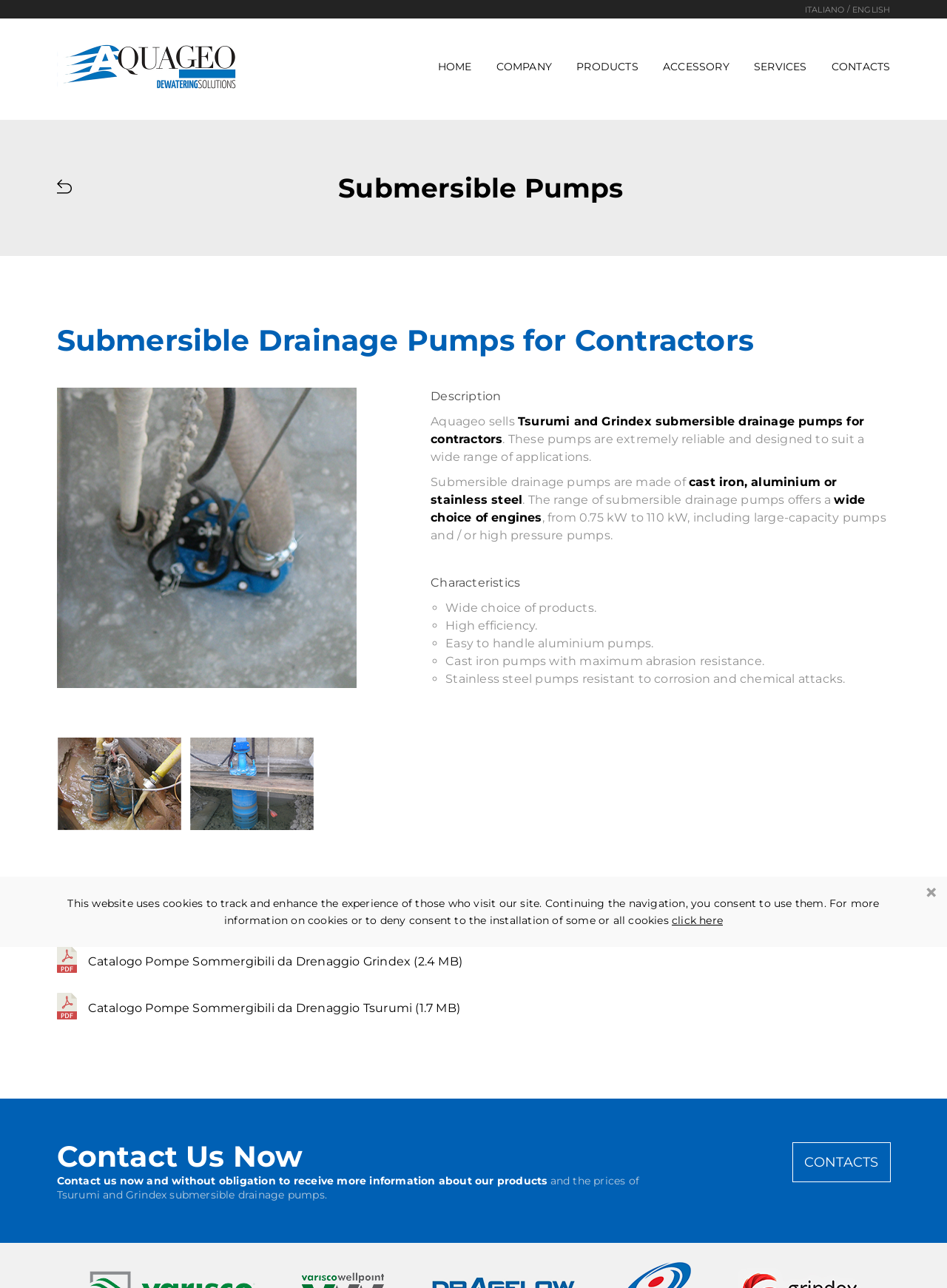Please reply to the following question with a single word or a short phrase:
What materials are submersible drainage pumps made of?

Cast iron, aluminium or stainless steel